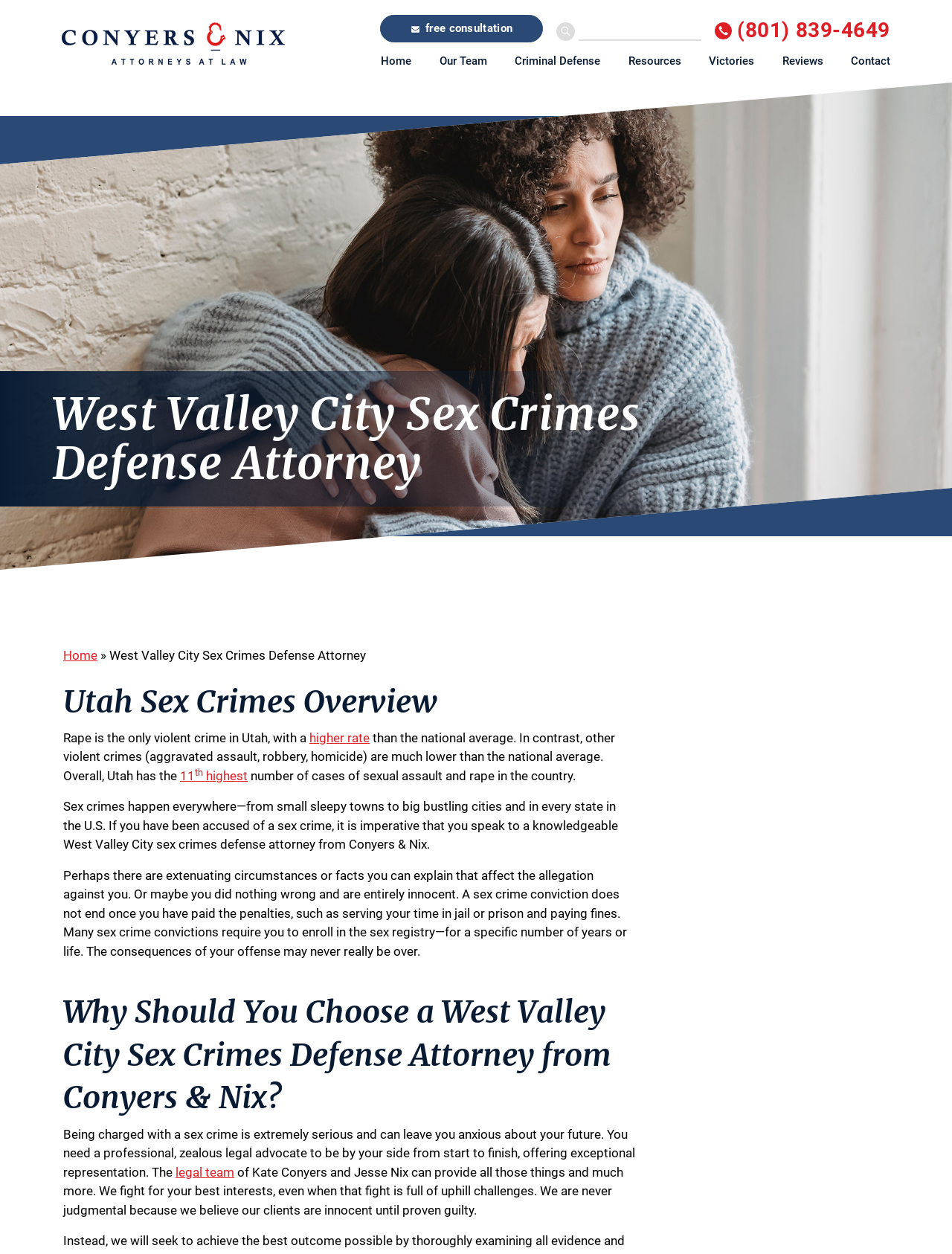Find and specify the bounding box coordinates that correspond to the clickable region for the instruction: "Learn about criminal defense".

[0.533, 0.043, 0.638, 0.055]